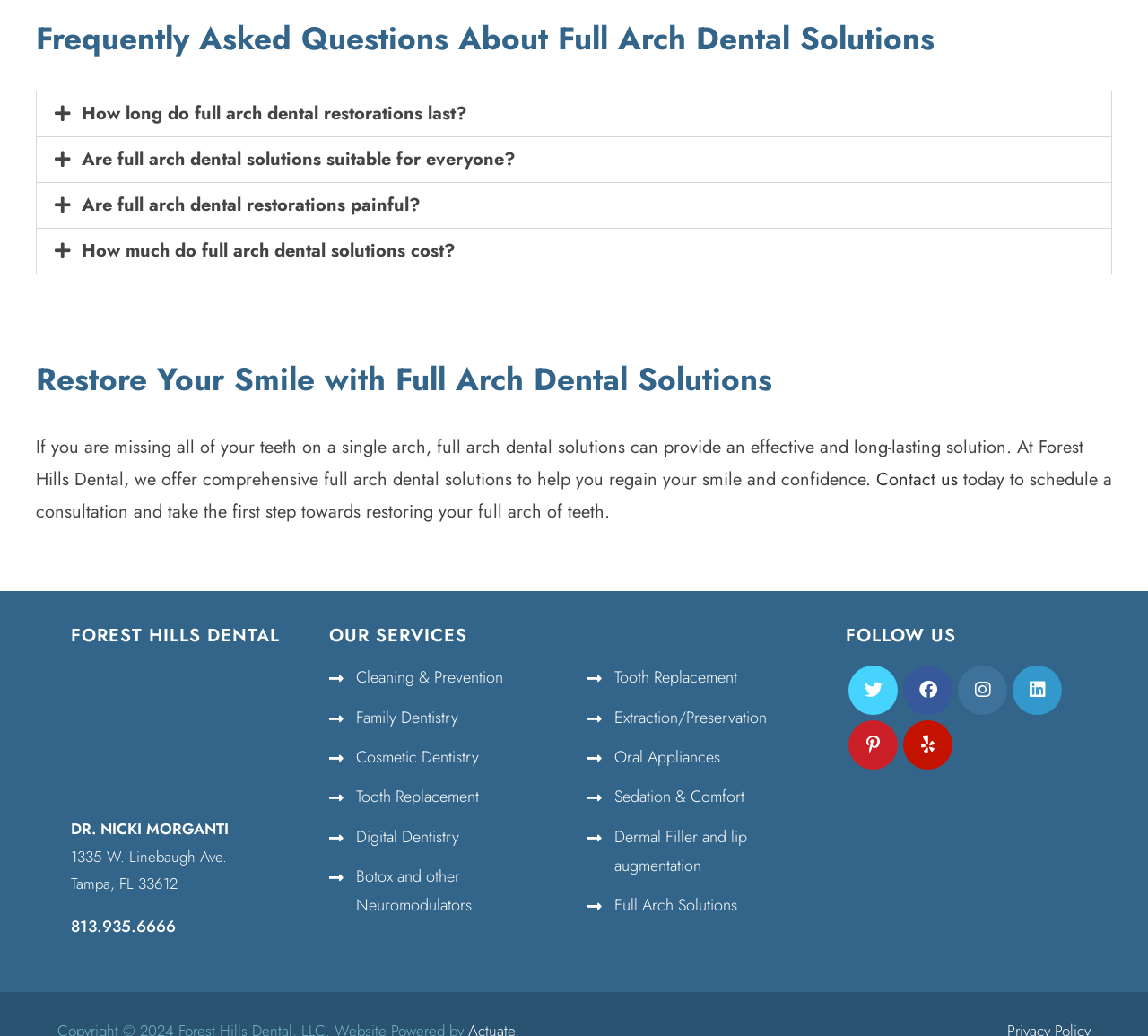What is the purpose of full arch dental solutions?
Please provide a single word or phrase as your answer based on the image.

To provide an effective and long-lasting solution for missing teeth